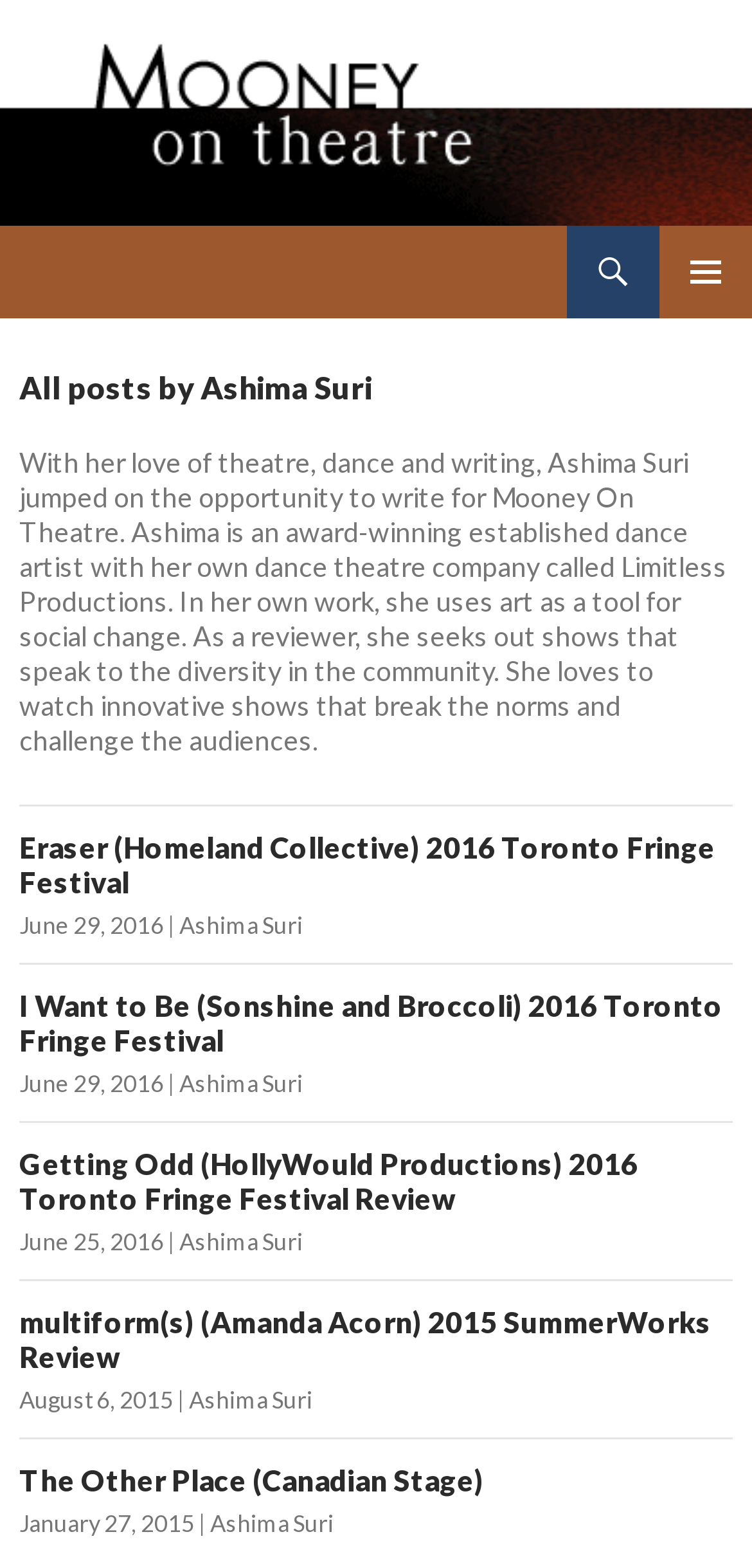What is the topic of the articles?
Please provide a comprehensive answer to the question based on the webpage screenshot.

I analyzed the headings and content of the articles and found that they are all reviews of theatre performances, indicating that the topic of the articles is theatre reviews.